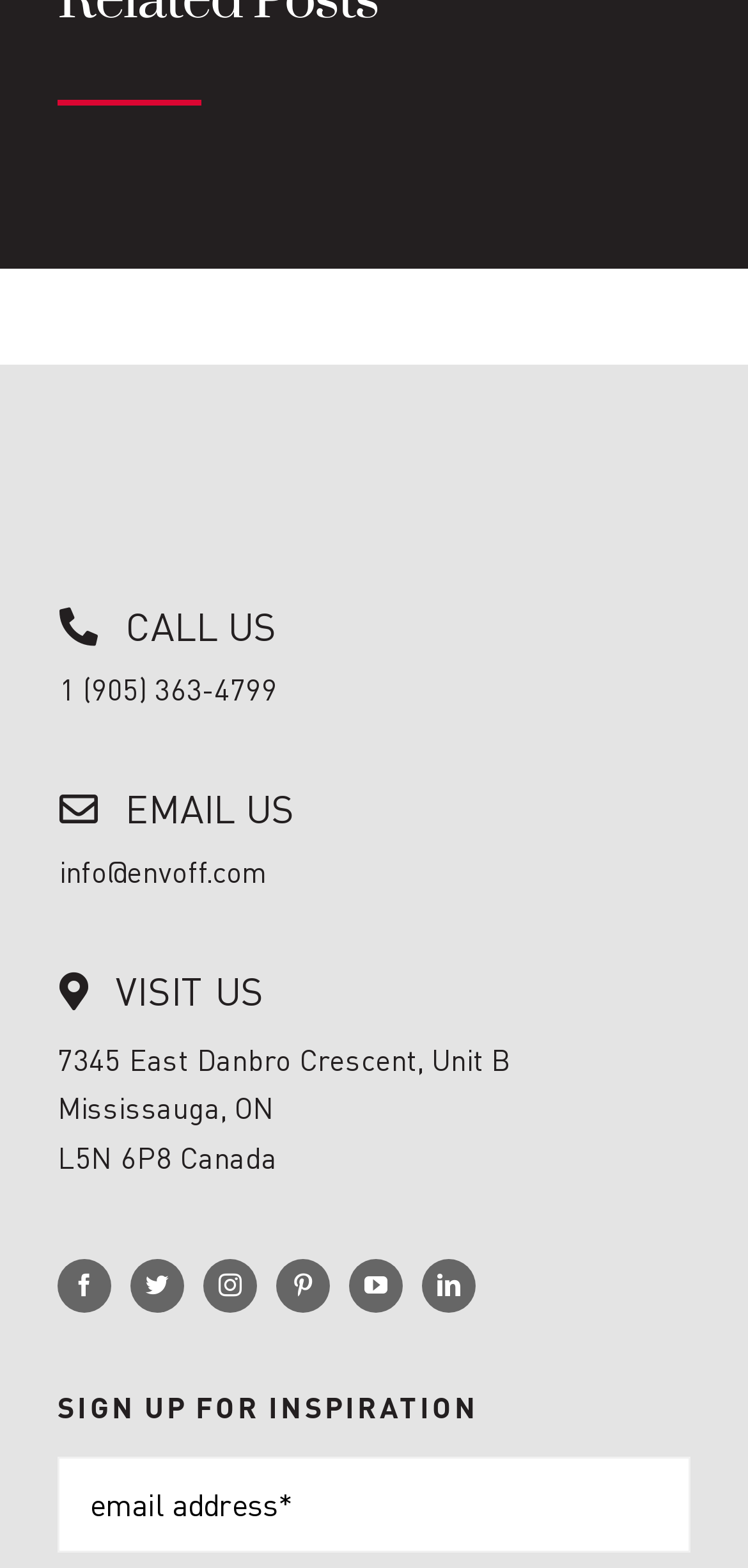Please locate the UI element described by "info@envoff.com" and provide its bounding box coordinates.

[0.077, 0.54, 0.36, 0.573]